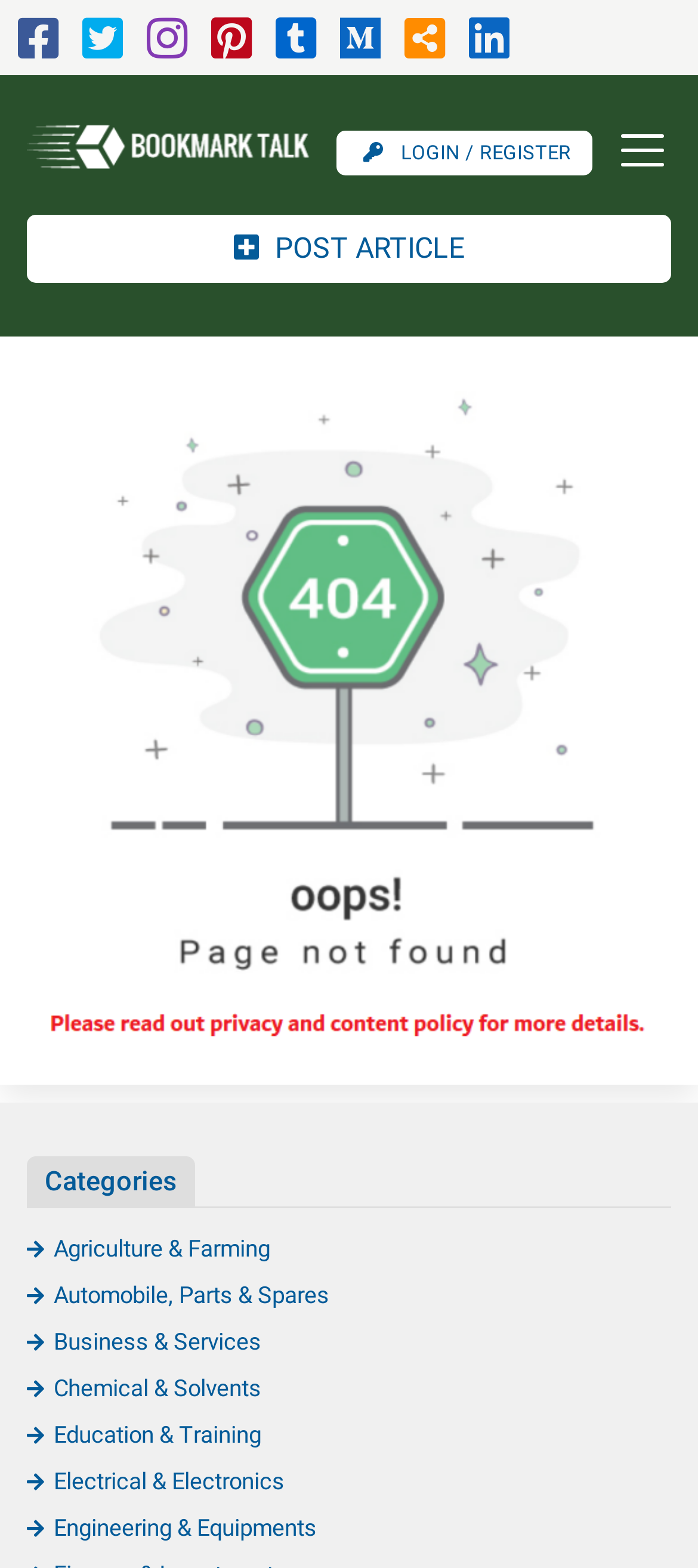Determine the bounding box coordinates for the area that should be clicked to carry out the following instruction: "Post an article".

[0.038, 0.137, 0.962, 0.181]